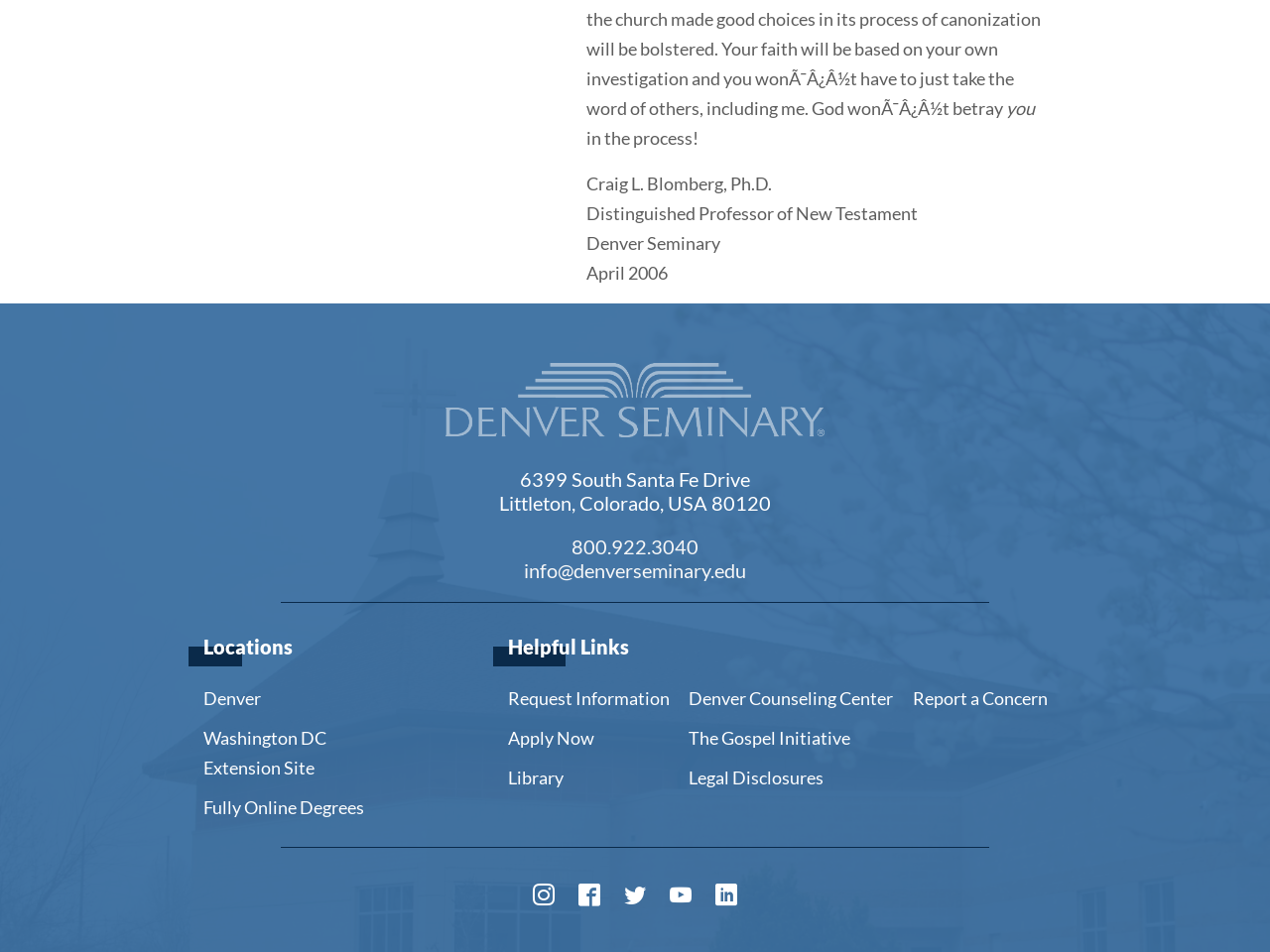Give a one-word or one-phrase response to the question: 
What social media platforms does Denver Seminary have?

Instagram, Facebook, Twitter, Youtube, LinkedIn